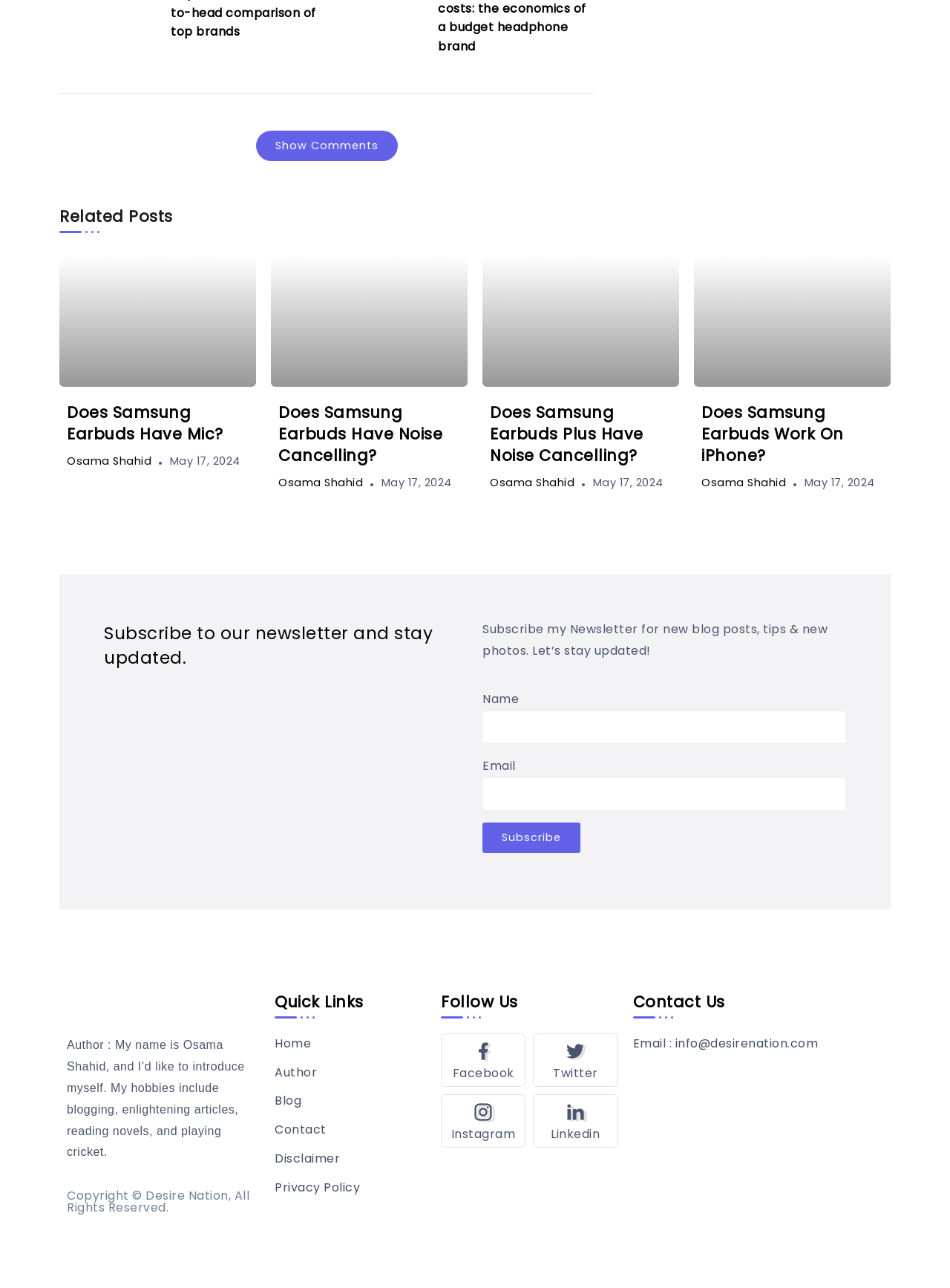Can you identify the bounding box coordinates of the clickable region needed to carry out this instruction: 'Read more about the author'? The coordinates should be four float numbers within the range of 0 to 1, stated as [left, top, right, bottom].

[0.117, 0.89, 0.199, 0.899]